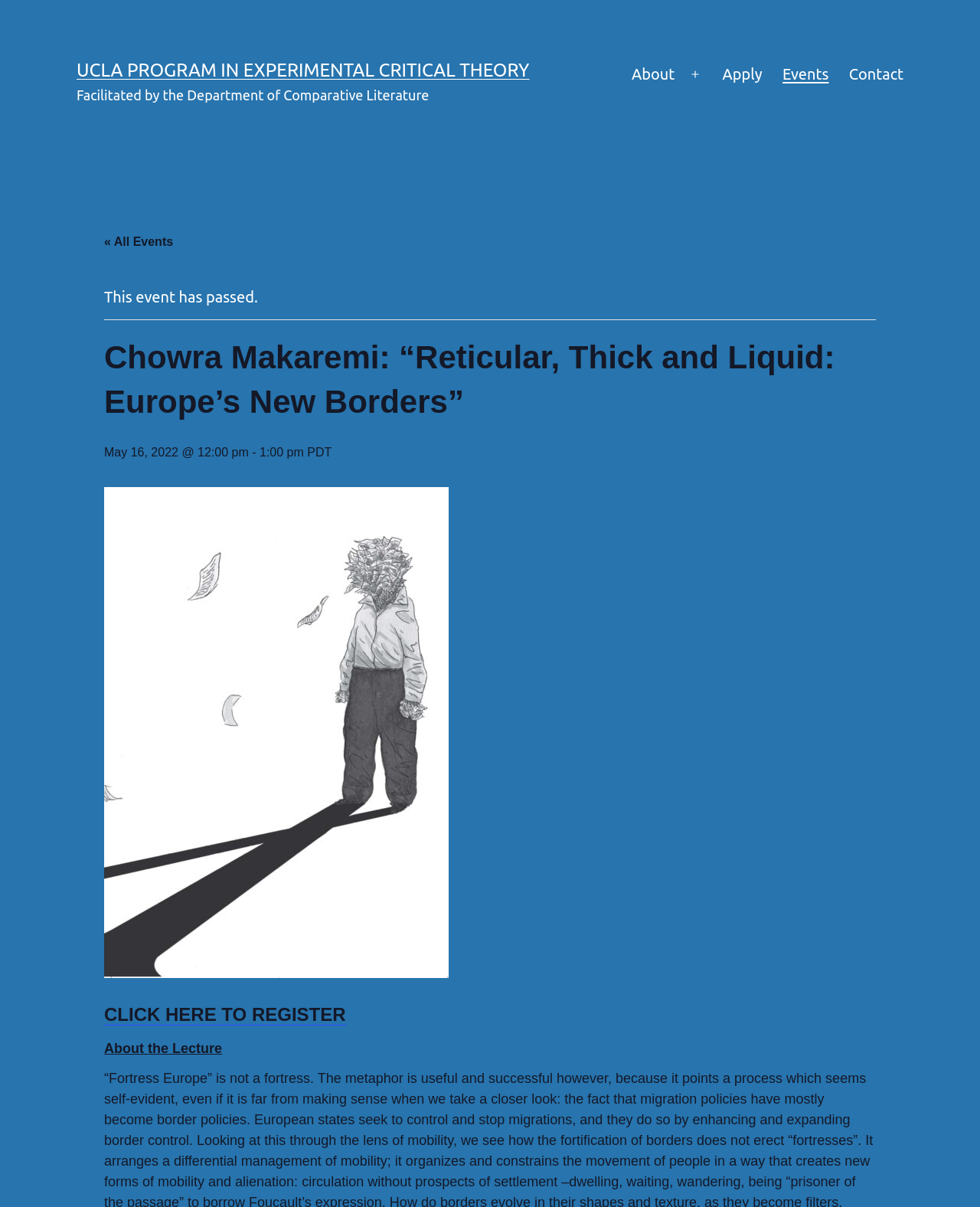What is the status of the event?
Can you provide a detailed and comprehensive answer to the question?

I found the answer by looking at the middle section of the webpage, where it says 'This event has passed.' in a static text format. This suggests that the event has already taken place and is no longer upcoming.